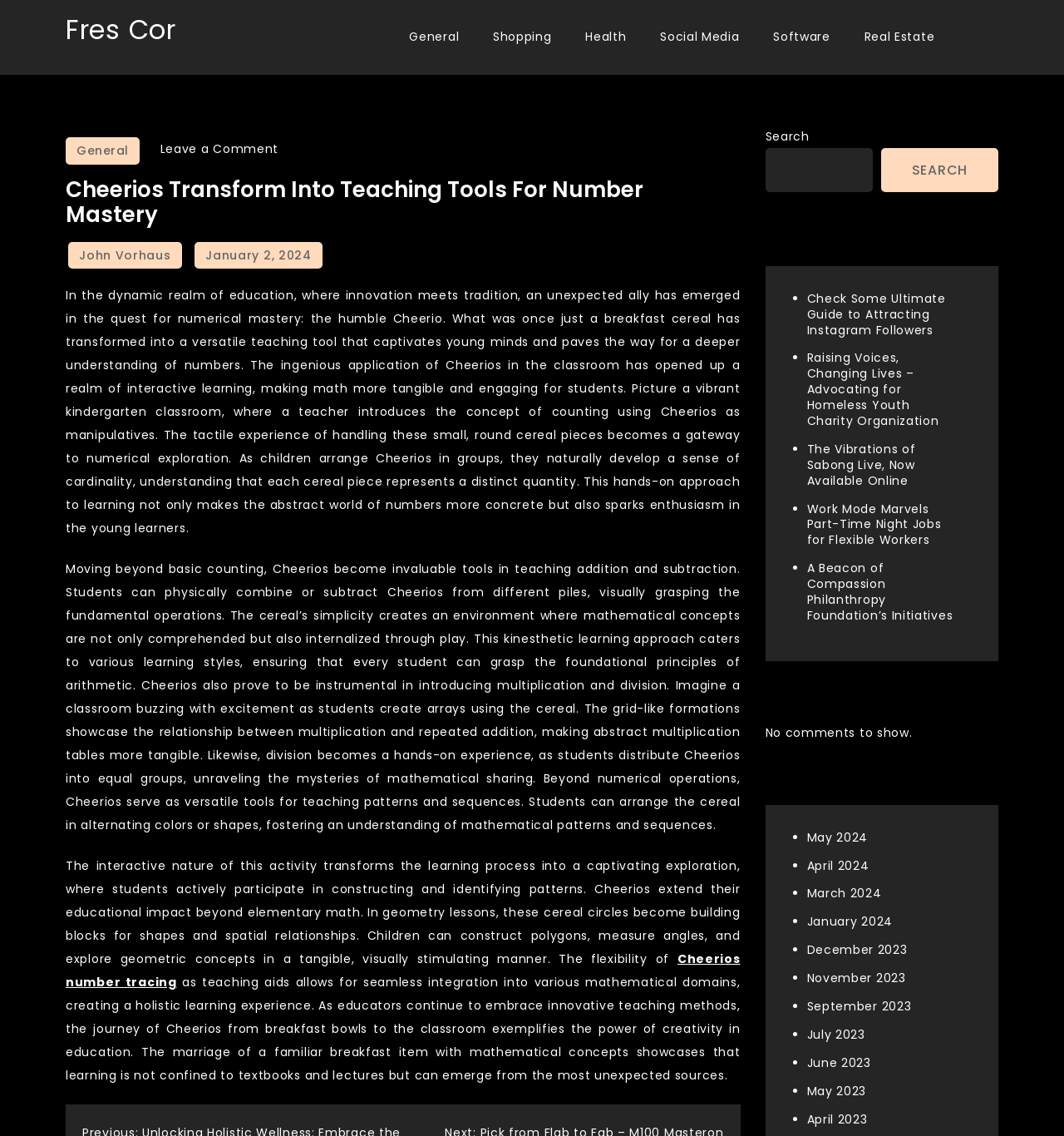What is the main topic of the article?
Provide a well-explained and detailed answer to the question.

Based on the content of the article, it appears that the main topic is about using Cheerios as a teaching tool for number mastery, specifically in elementary math education.